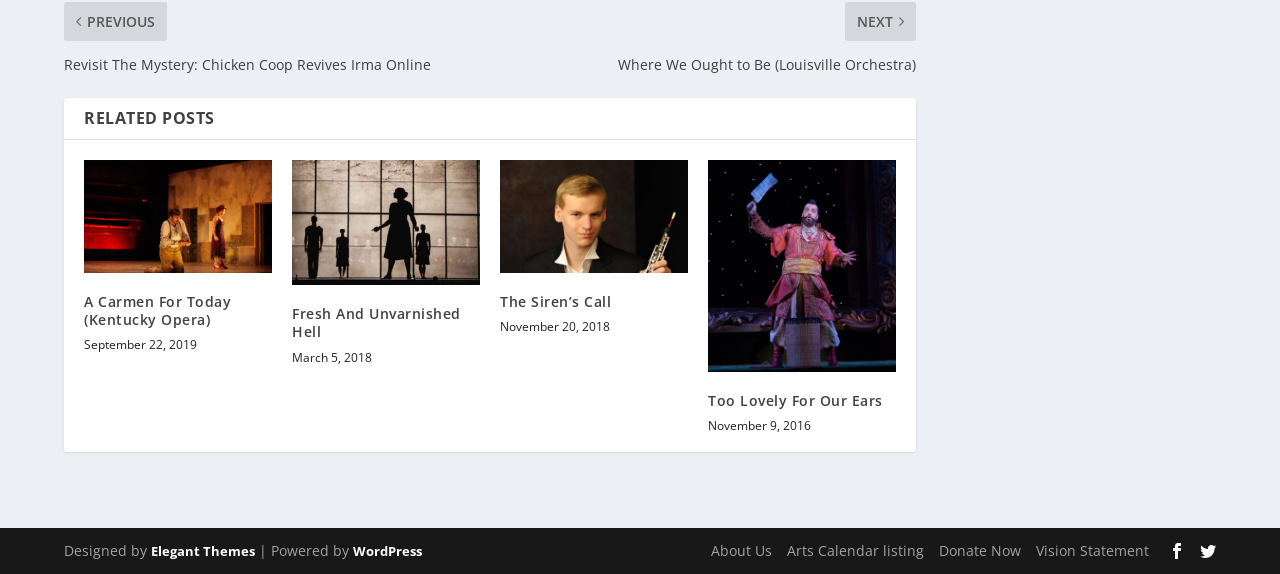Given the element description "title="Fresh And Unvarnished Hell"" in the screenshot, predict the bounding box coordinates of that UI element.

[0.228, 0.279, 0.375, 0.497]